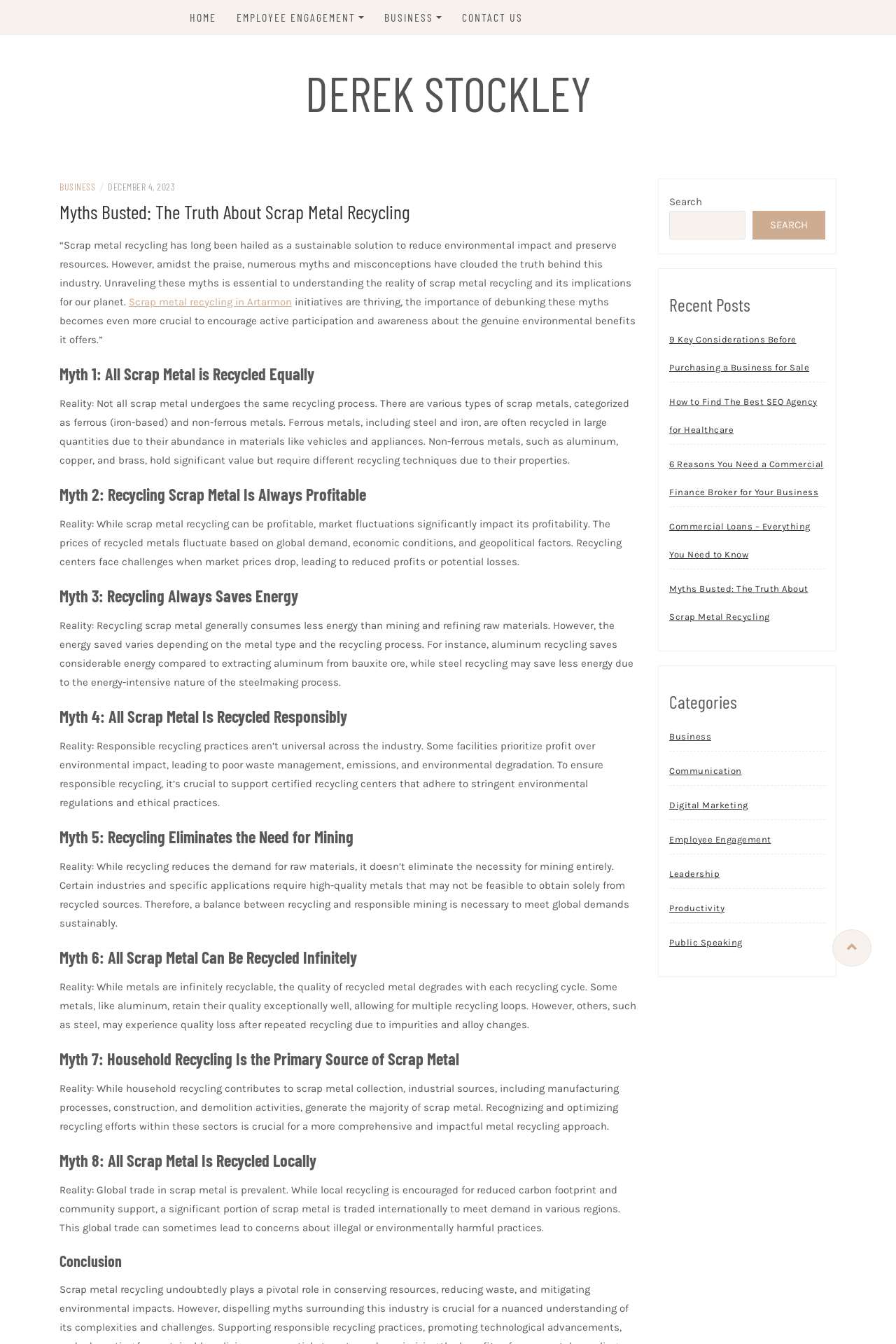Please determine the bounding box coordinates of the area that needs to be clicked to complete this task: 'Go to the BUSINESS category'. The coordinates must be four float numbers between 0 and 1, formatted as [left, top, right, bottom].

[0.747, 0.538, 0.794, 0.559]